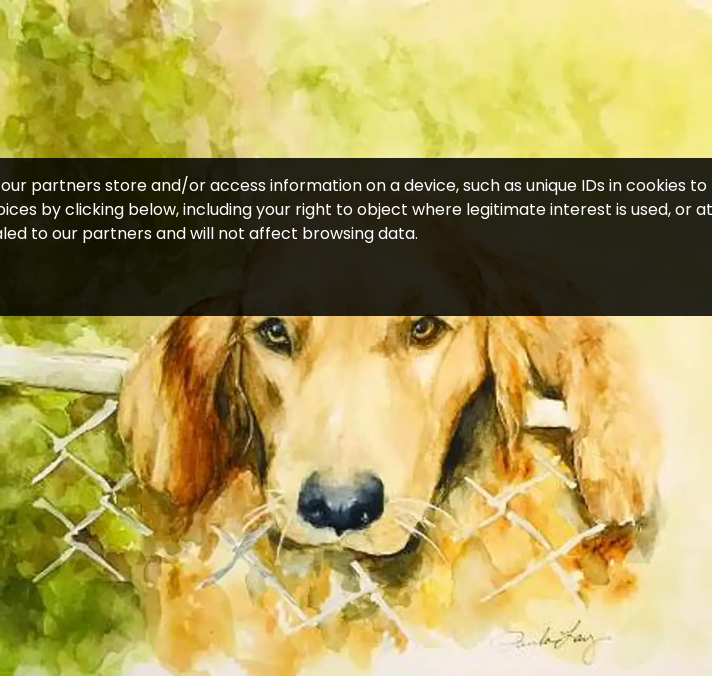Give a short answer to this question using one word or a phrase:
What type of dog is in the artwork?

Golden Retriever